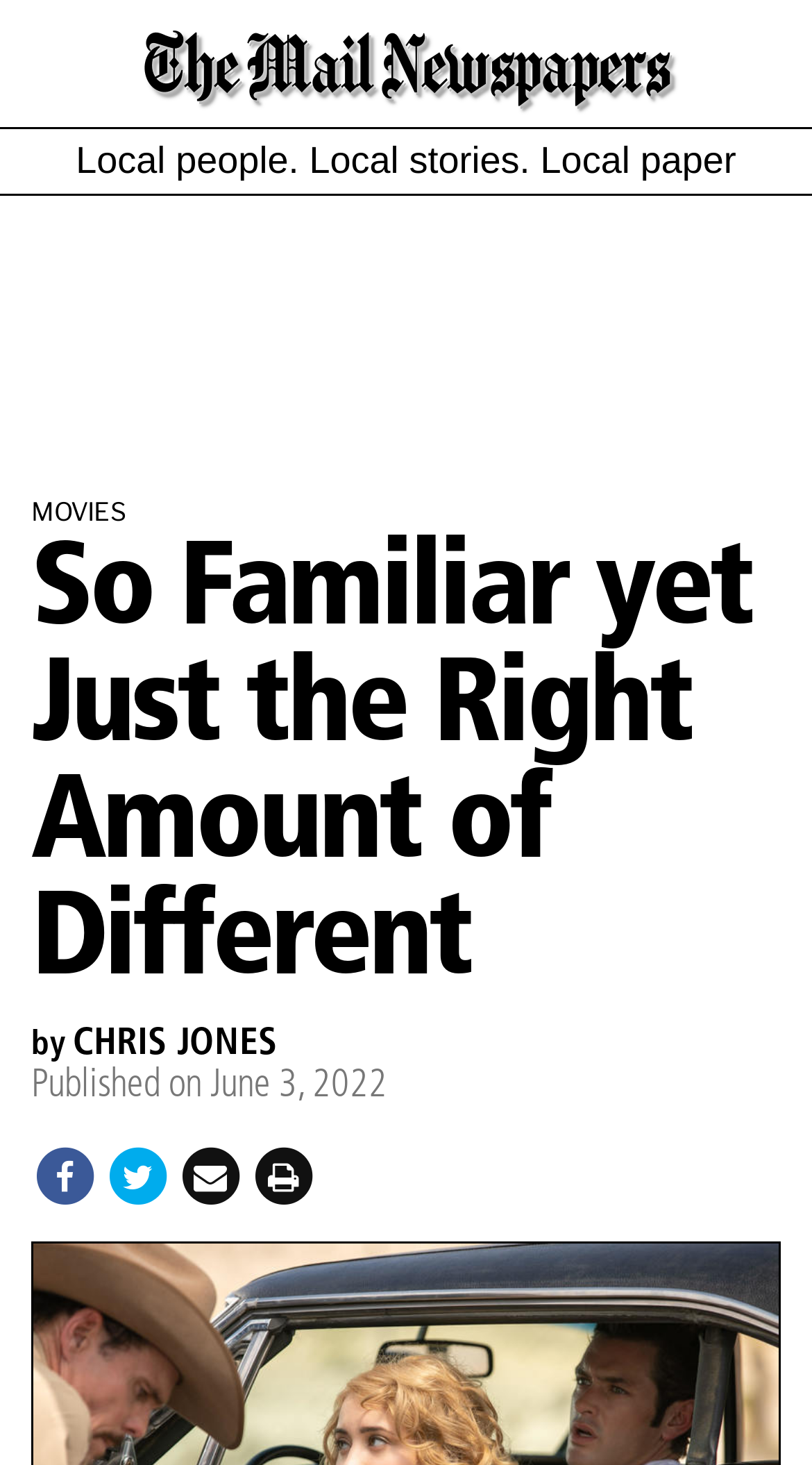Extract the main title from the webpage.

So Familiar yet Just the Right Amount of Different